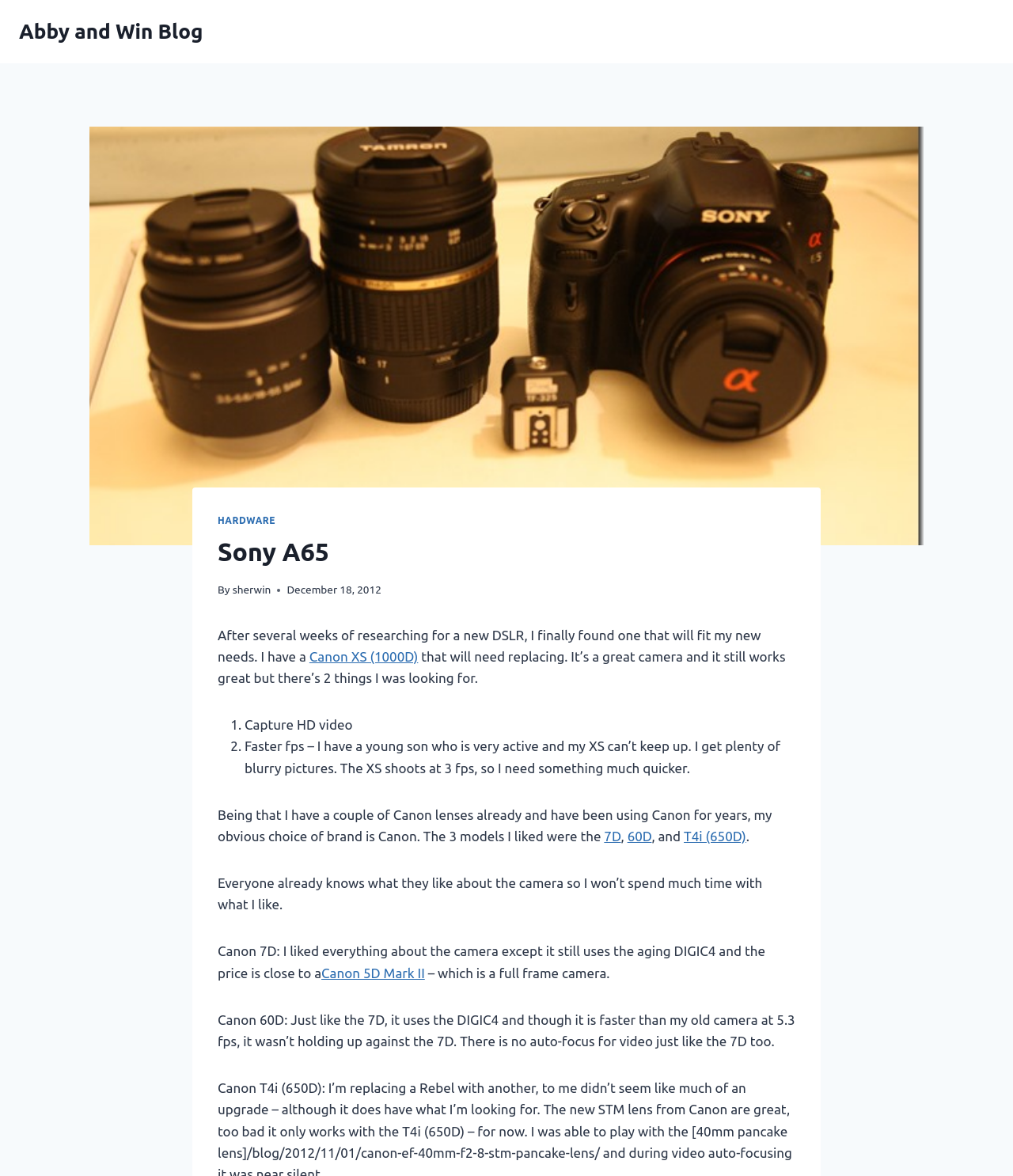Identify the bounding box of the HTML element described as: "sherwin".

[0.229, 0.496, 0.268, 0.507]